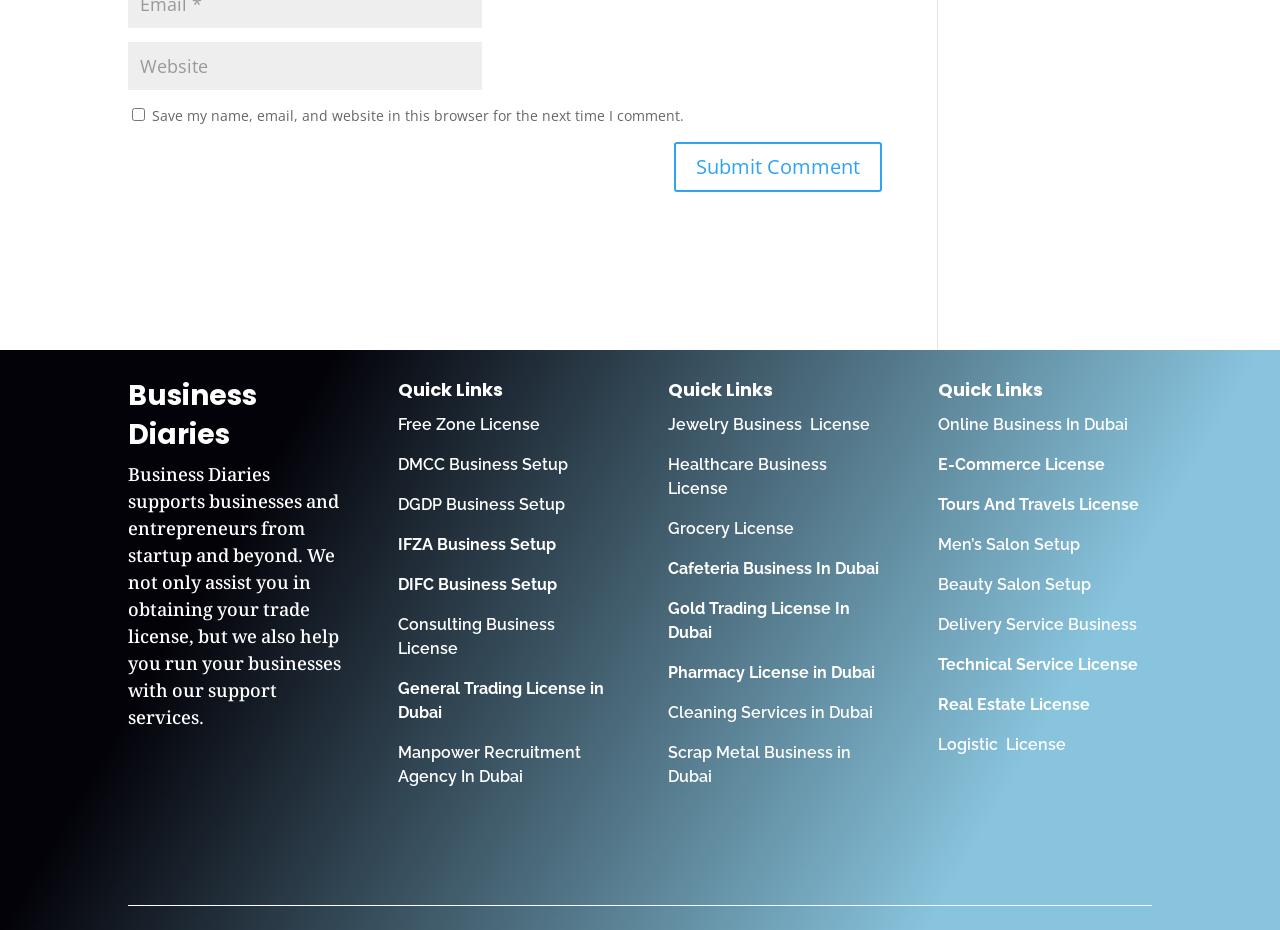Locate the bounding box coordinates of the clickable region to complete the following instruction: "Enter website."

[0.1, 0.045, 0.377, 0.097]